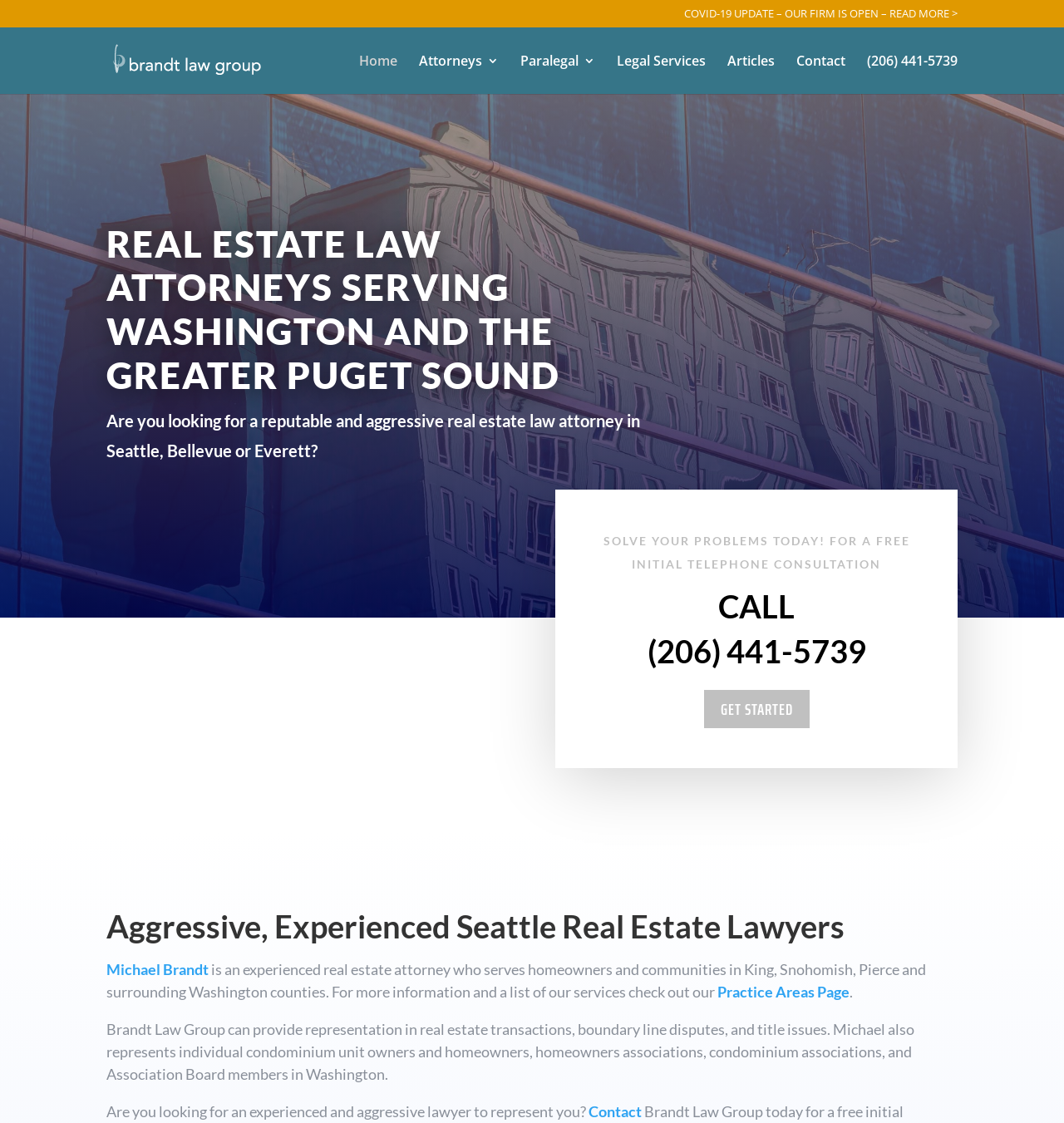What is the phone number to contact the law group?
Analyze the image and deliver a detailed answer to the question.

I found the phone number by looking at the link element with the text '(206) 441-5739' which is located at the top right corner of the webpage, and also repeated in the middle of the page.